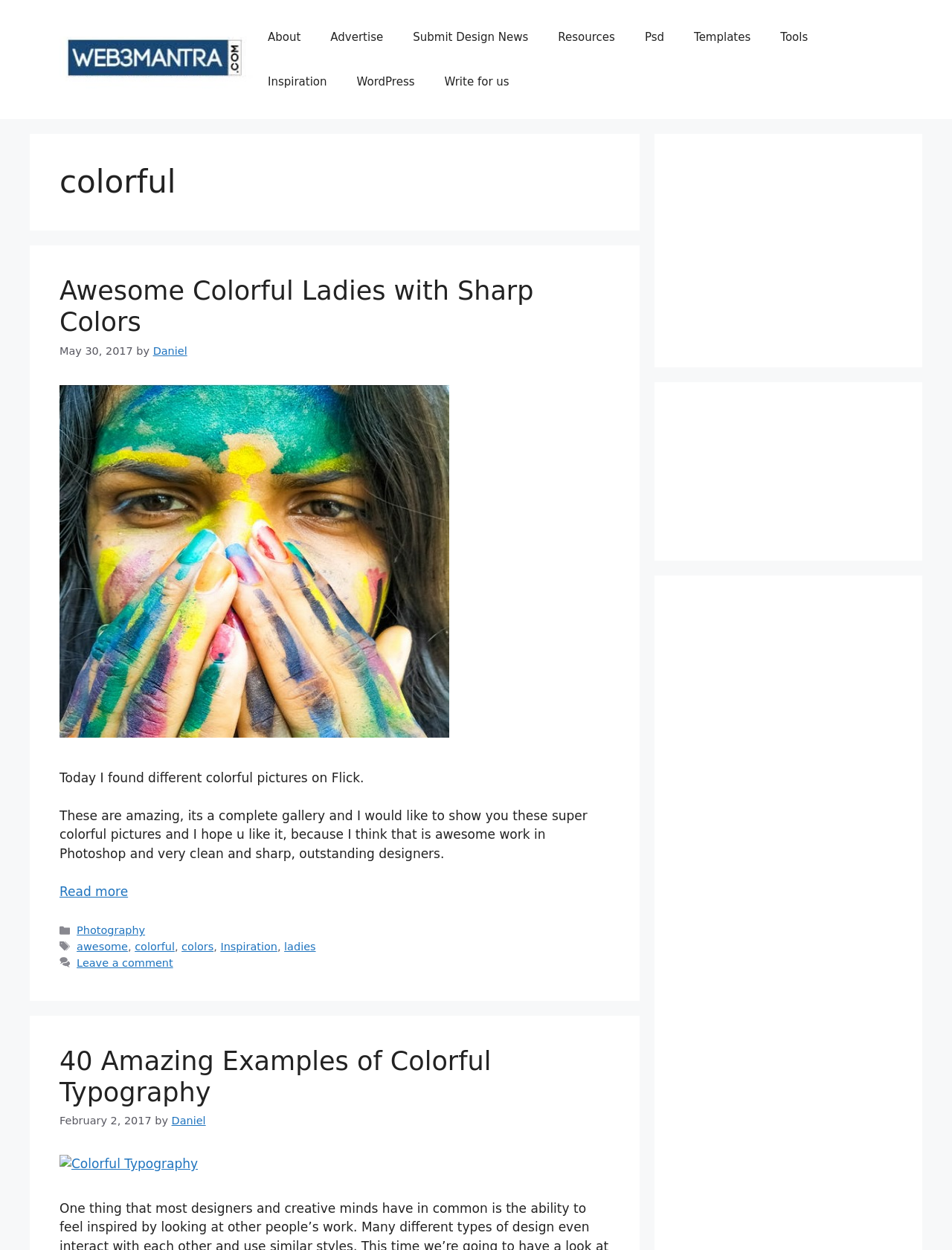Could you determine the bounding box coordinates of the clickable element to complete the instruction: "Click on the 'SEO RESOURCES' link"? Provide the coordinates as four float numbers between 0 and 1, i.e., [left, top, right, bottom].

None